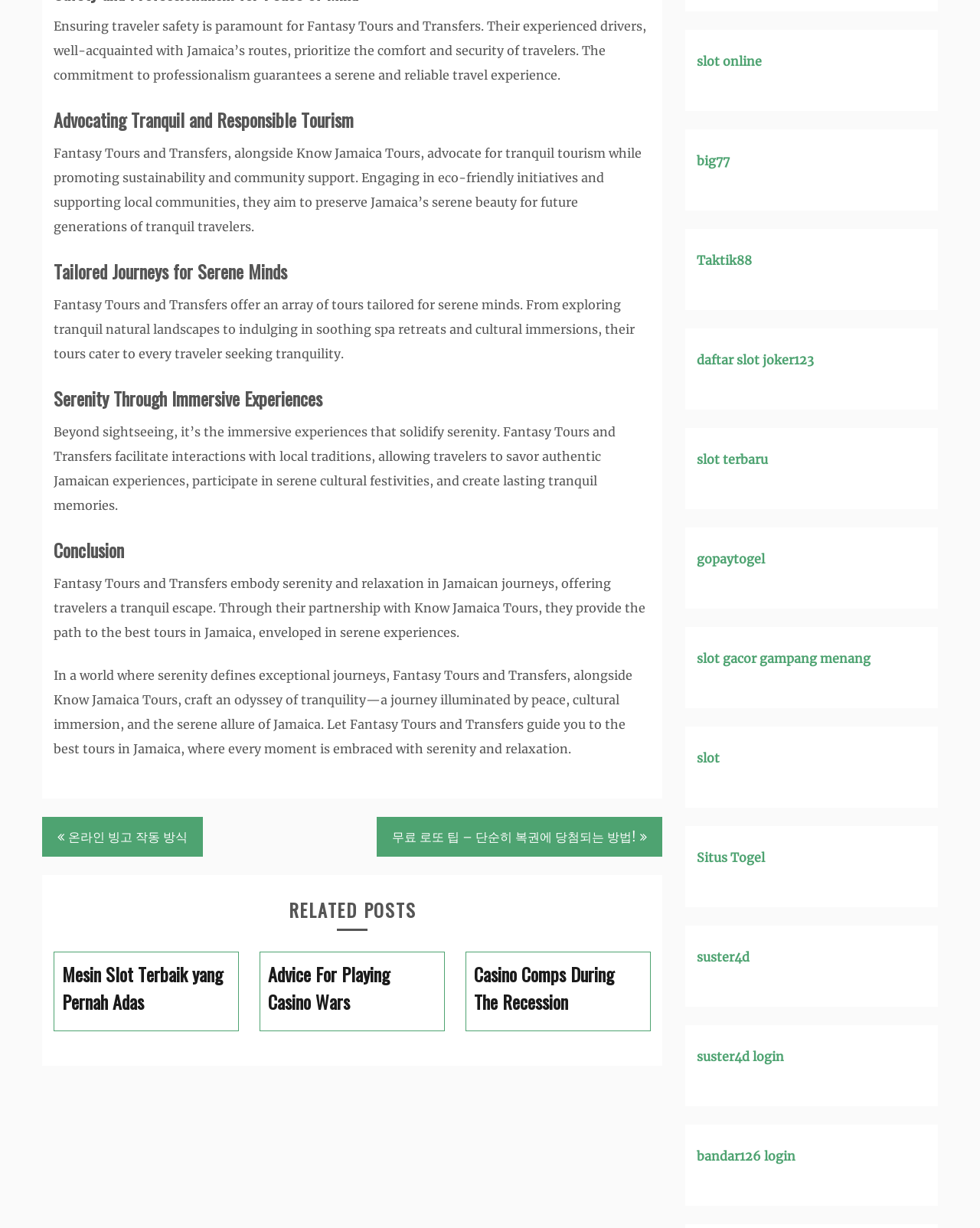Identify the bounding box of the HTML element described here: "suster4d". Provide the coordinates as four float numbers between 0 and 1: [left, top, right, bottom].

[0.711, 0.773, 0.765, 0.786]